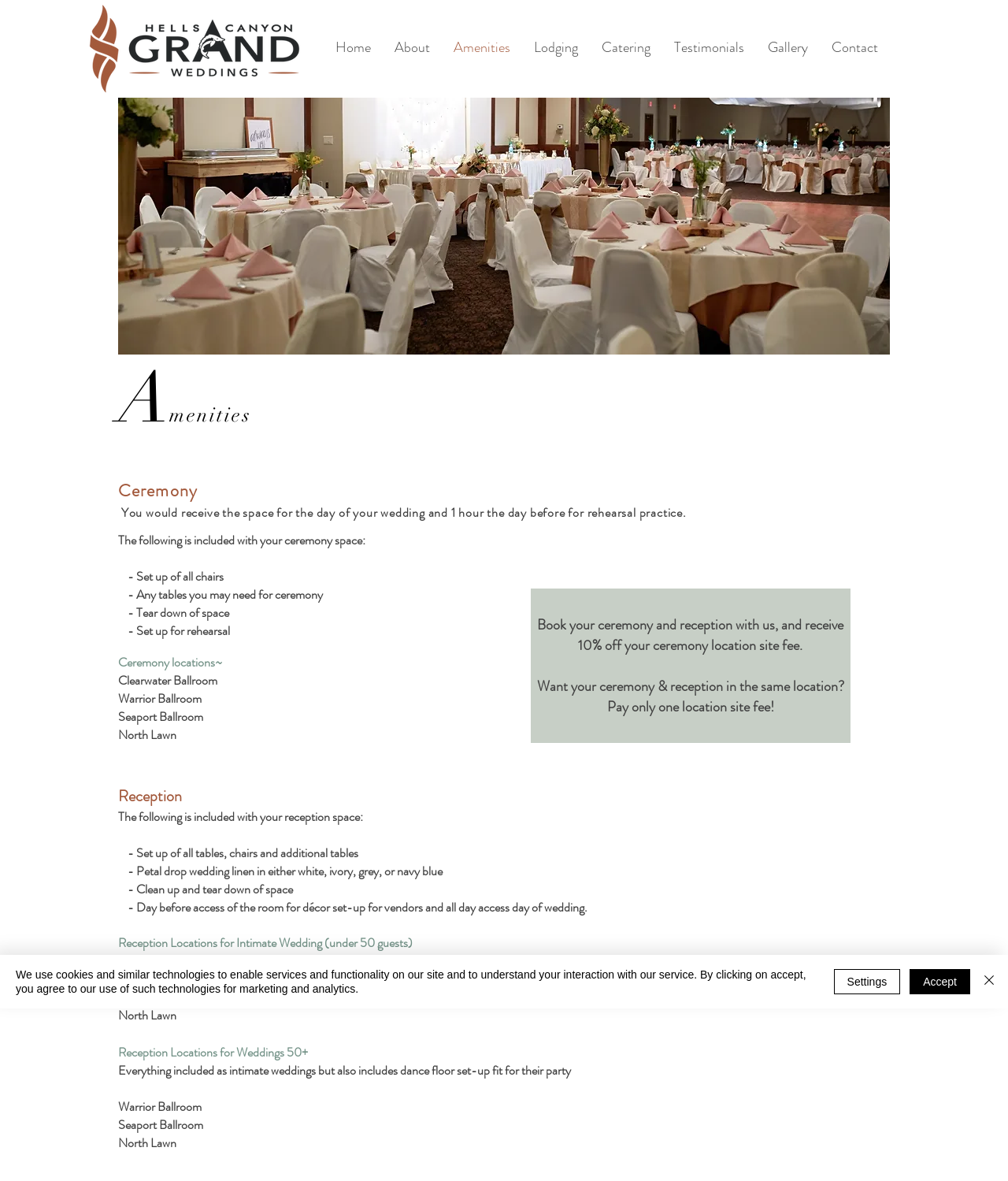What is included in the reception space?
Using the image as a reference, answer with just one word or a short phrase.

Tables, chairs, and linens